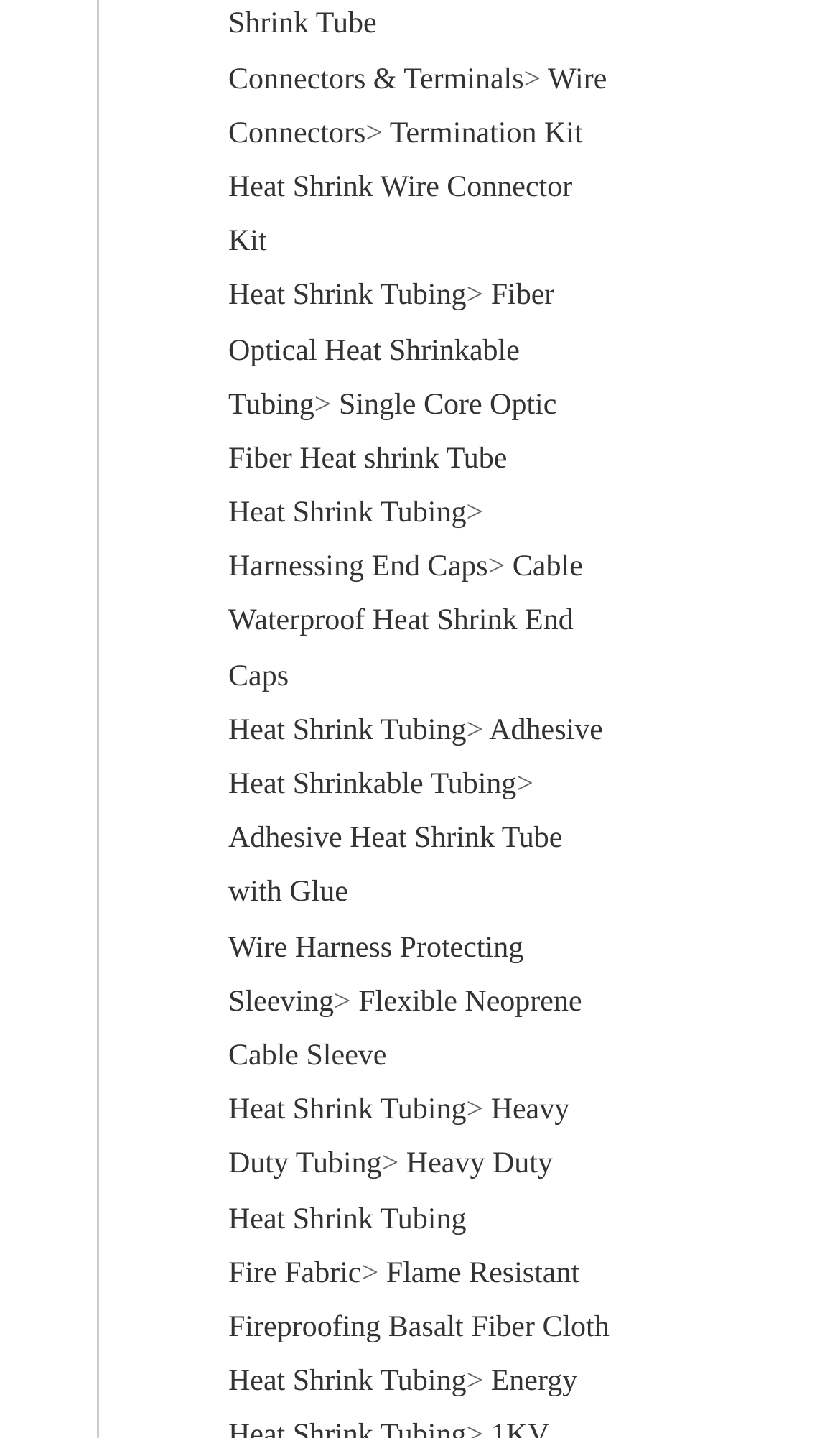Locate the bounding box coordinates of the item that should be clicked to fulfill the instruction: "Browse Wire Harness Protecting Sleeving".

[0.272, 0.648, 0.623, 0.708]